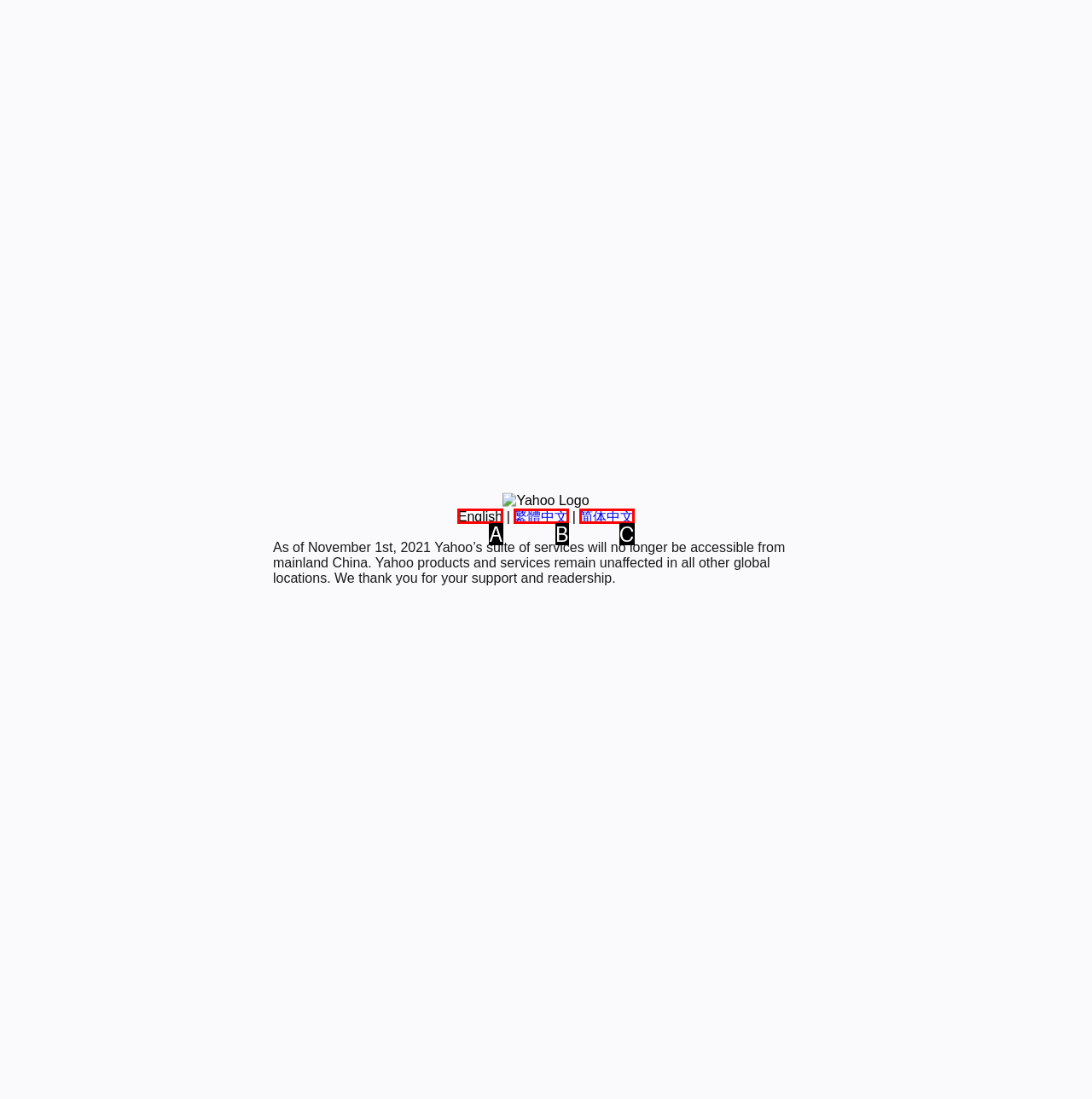From the provided options, which letter corresponds to the element described as: 简体中文
Answer with the letter only.

C